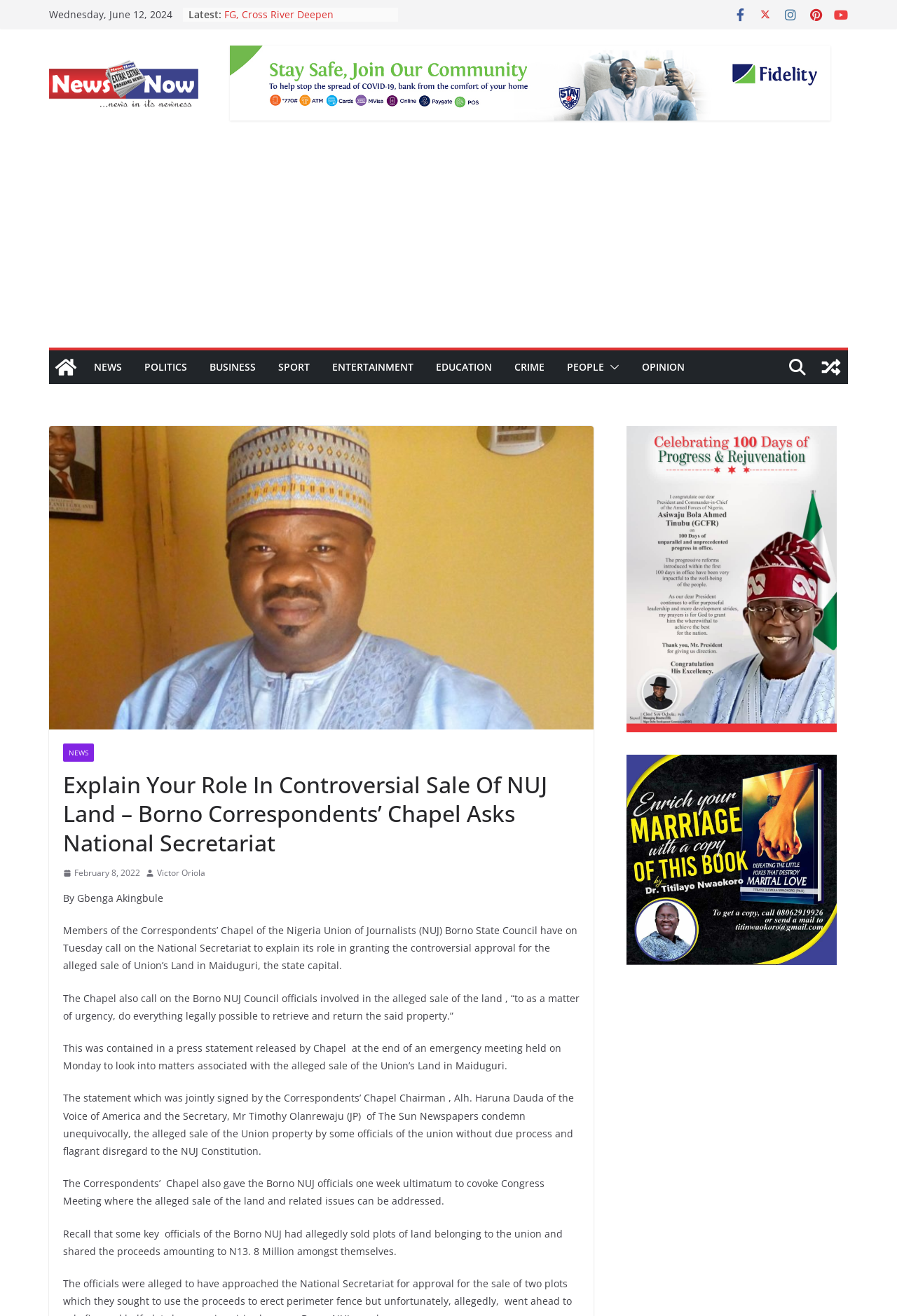What is the role of Alh. Haruna Dauda in the article?
Examine the image closely and answer the question with as much detail as possible.

I found the role of Alh. Haruna Dauda by reading the article, which mentions that he is the Chairman of the Correspondents’ Chapel, along with the Secretary, Mr Timothy Olanrewaju.